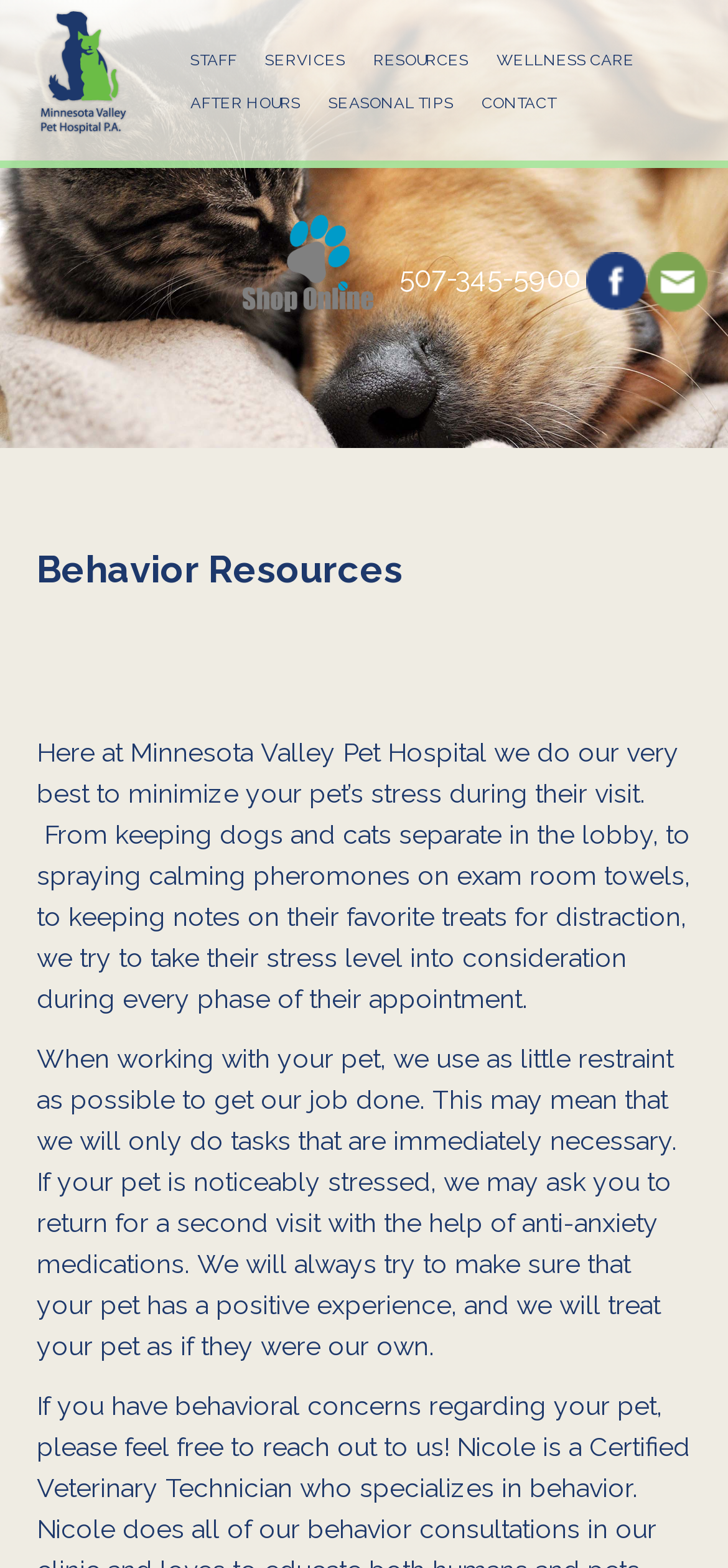Please locate the bounding box coordinates of the element that should be clicked to achieve the given instruction: "Visit the STAFF page".

[0.262, 0.032, 0.326, 0.044]